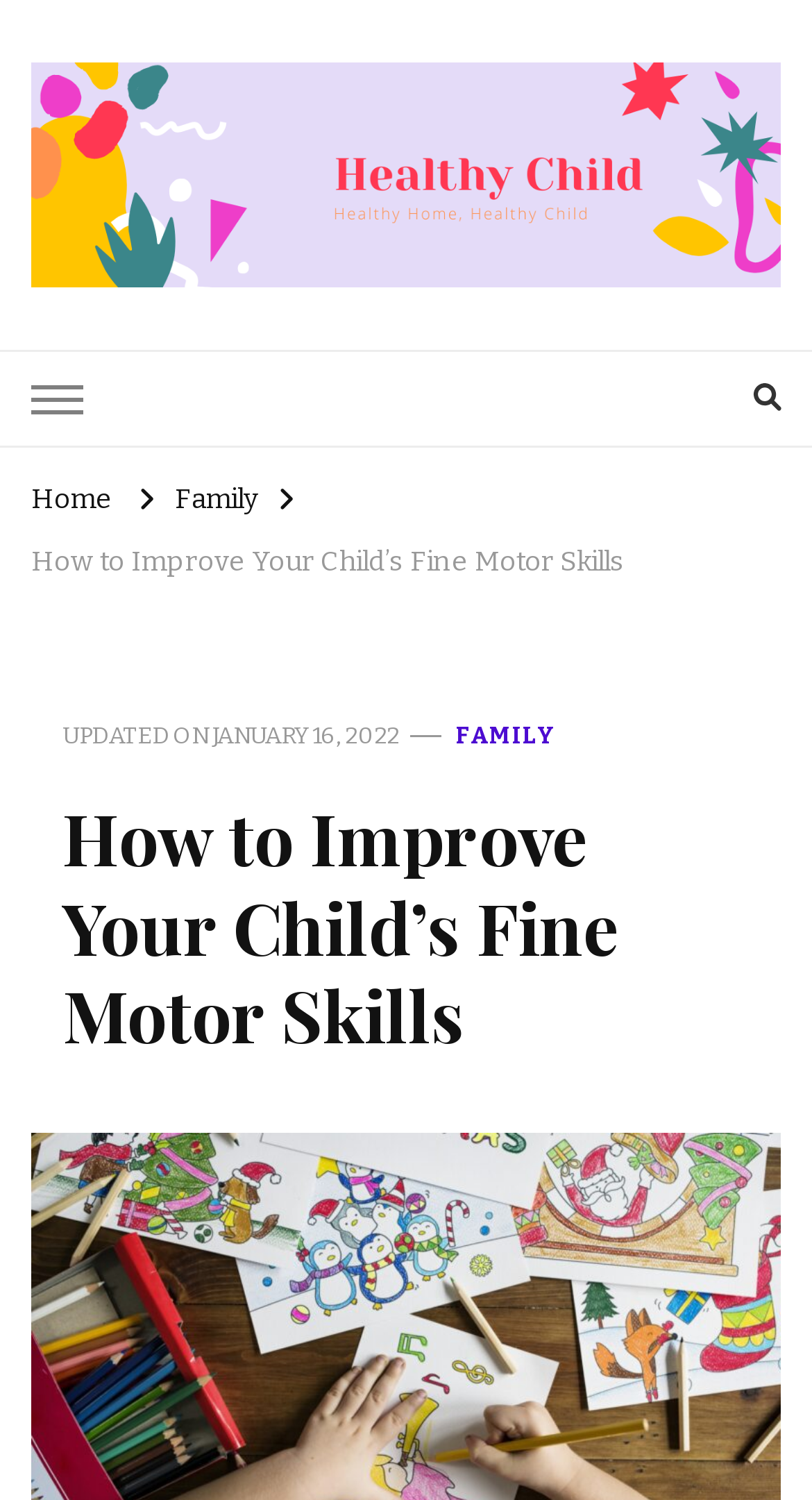Using the element description Healthy Child, predict the bounding box coordinates for the UI element. Provide the coordinates in (top-left x, top-left y, bottom-right x, bottom-right y) format with values ranging from 0 to 1.

[0.038, 0.192, 0.469, 0.246]